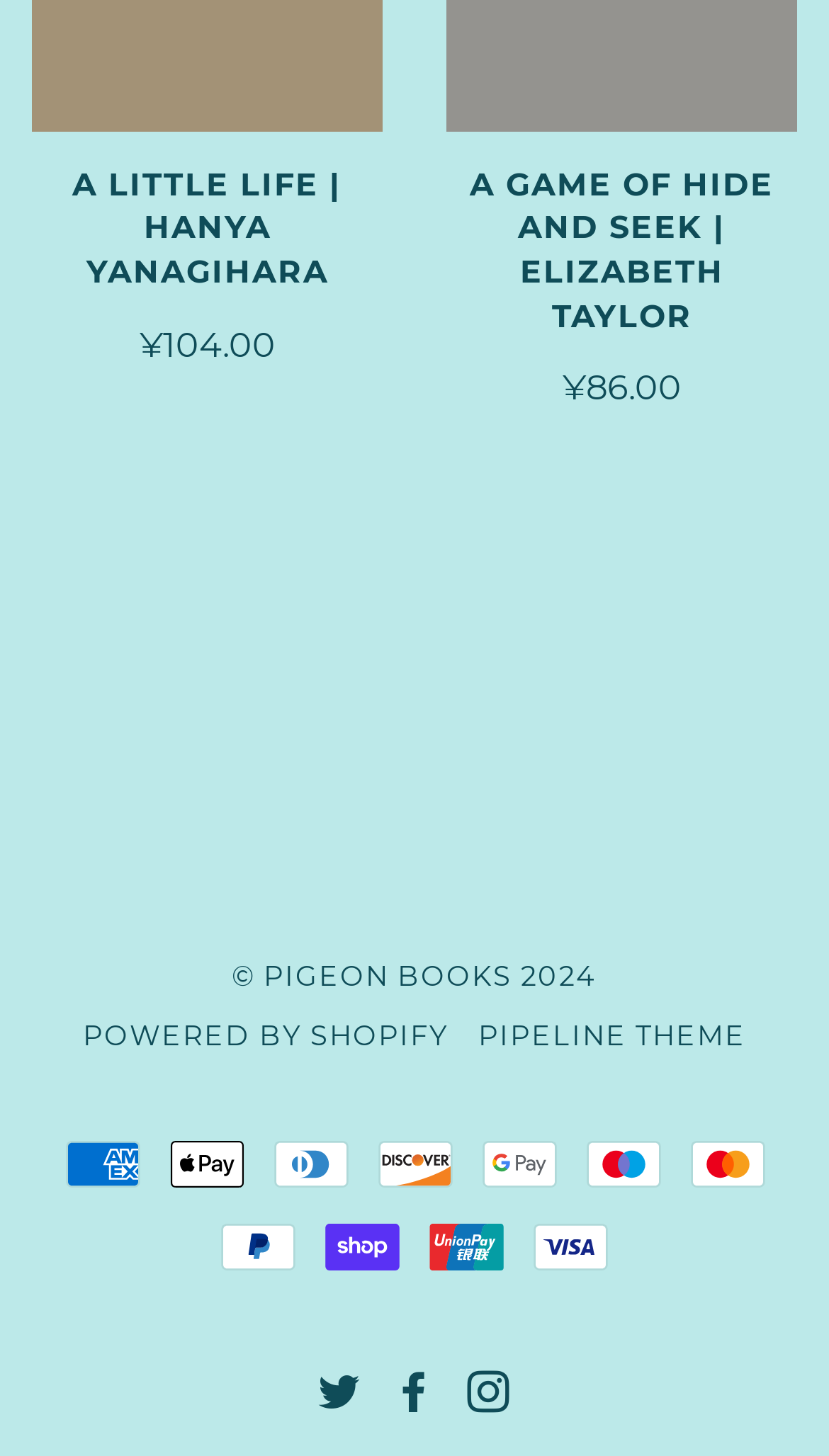Provide the bounding box coordinates of the HTML element this sentence describes: "© Pigeon Books 2024". The bounding box coordinates consist of four float numbers between 0 and 1, i.e., [left, top, right, bottom].

[0.279, 0.659, 0.721, 0.681]